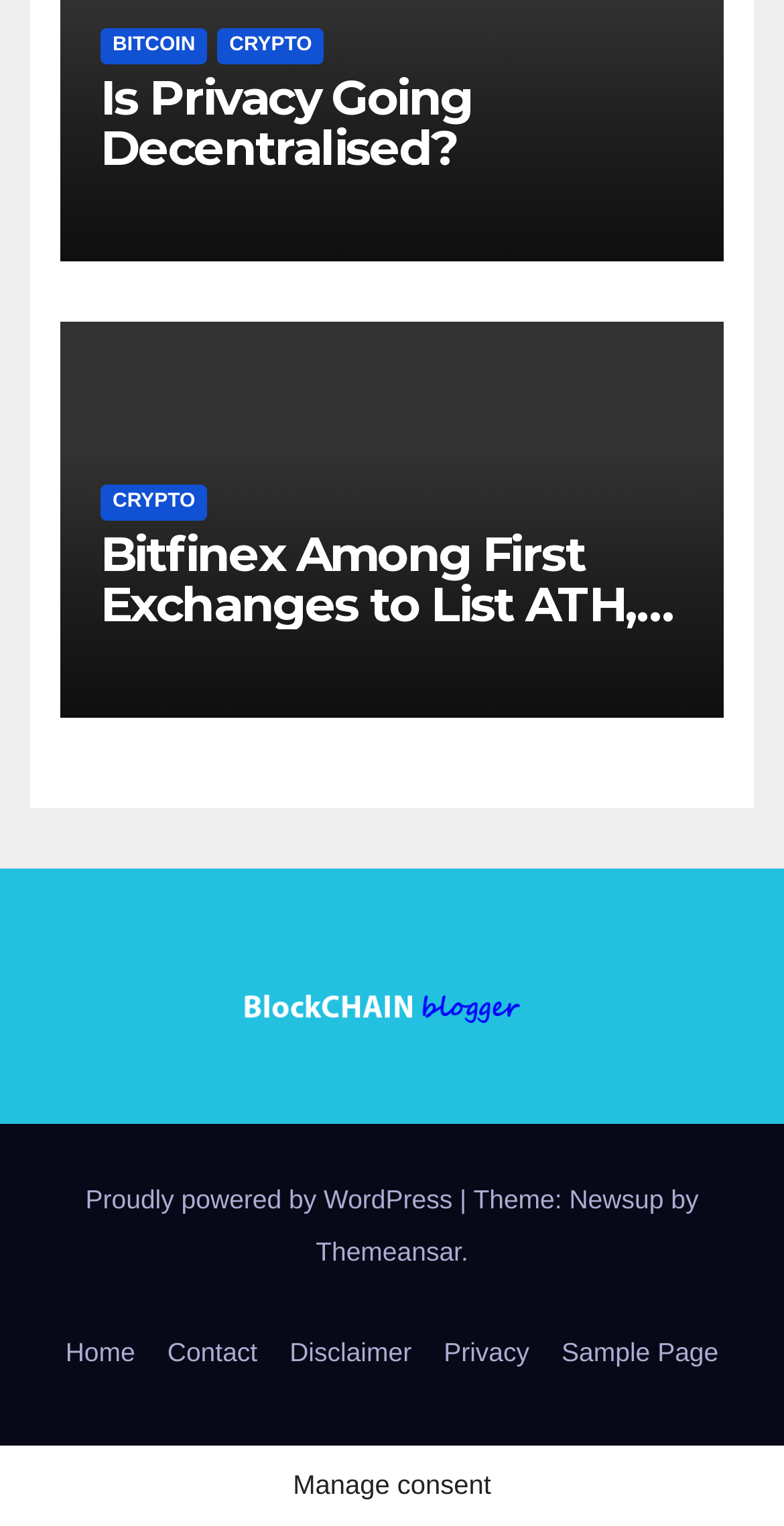Can you pinpoint the bounding box coordinates for the clickable element required for this instruction: "Read the article about decentralized privacy"? The coordinates should be four float numbers between 0 and 1, i.e., [left, top, right, bottom].

[0.128, 0.048, 0.872, 0.113]